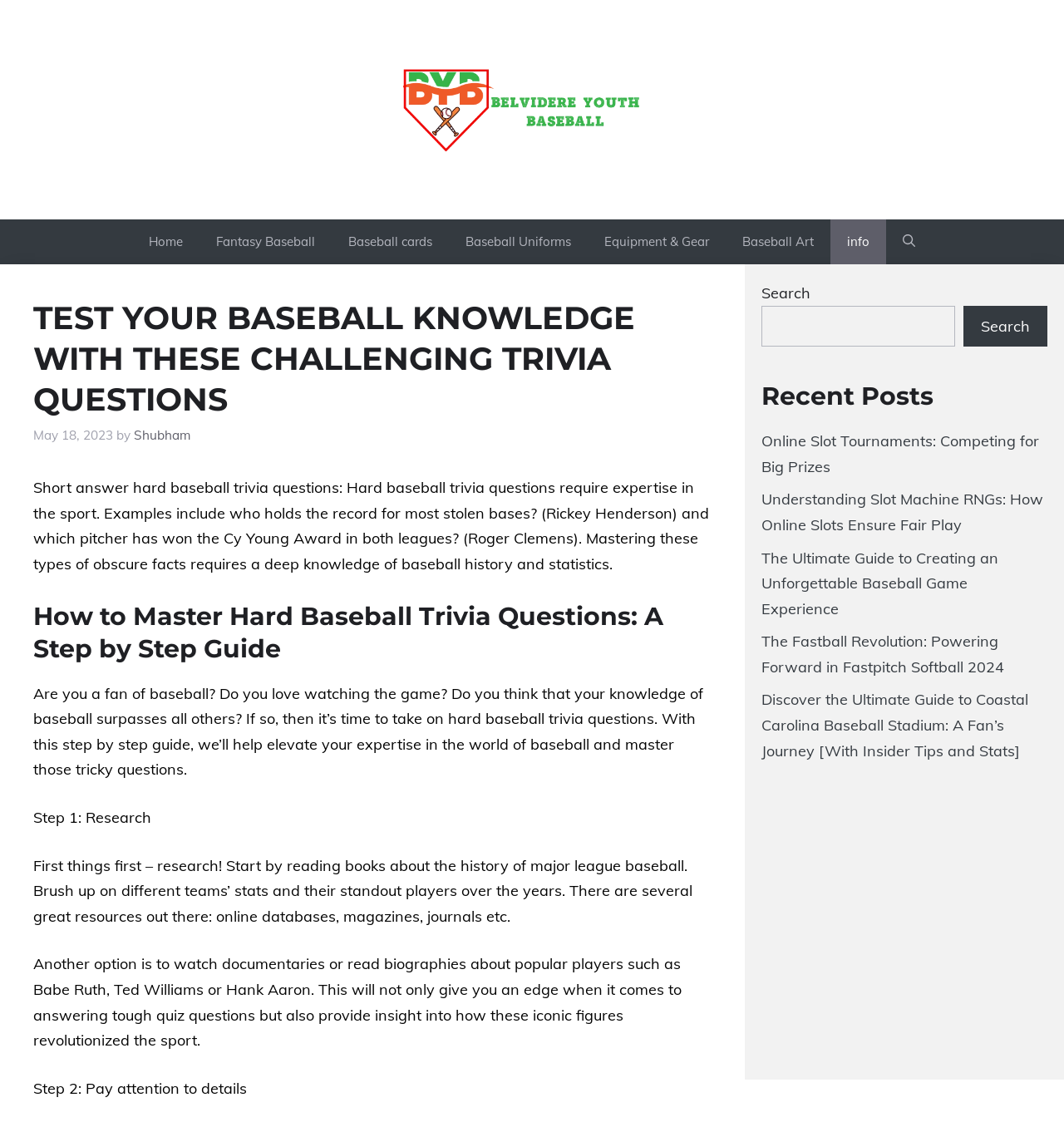Determine the bounding box coordinates of the element's region needed to click to follow the instruction: "Search for something". Provide these coordinates as four float numbers between 0 and 1, formatted as [left, top, right, bottom].

[0.716, 0.273, 0.898, 0.309]